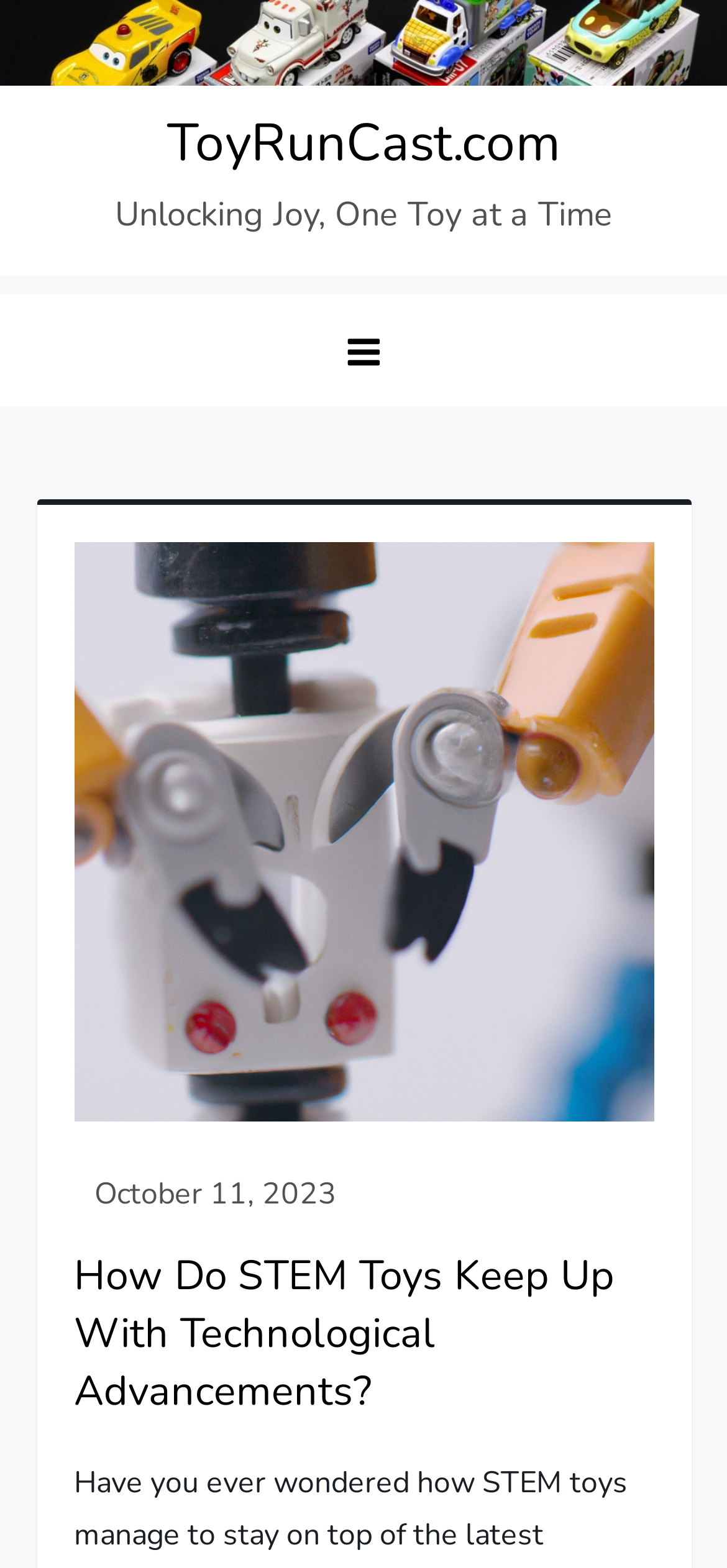What is the purpose of the menu button?
Please look at the screenshot and answer in one word or a short phrase.

To control the primary menu